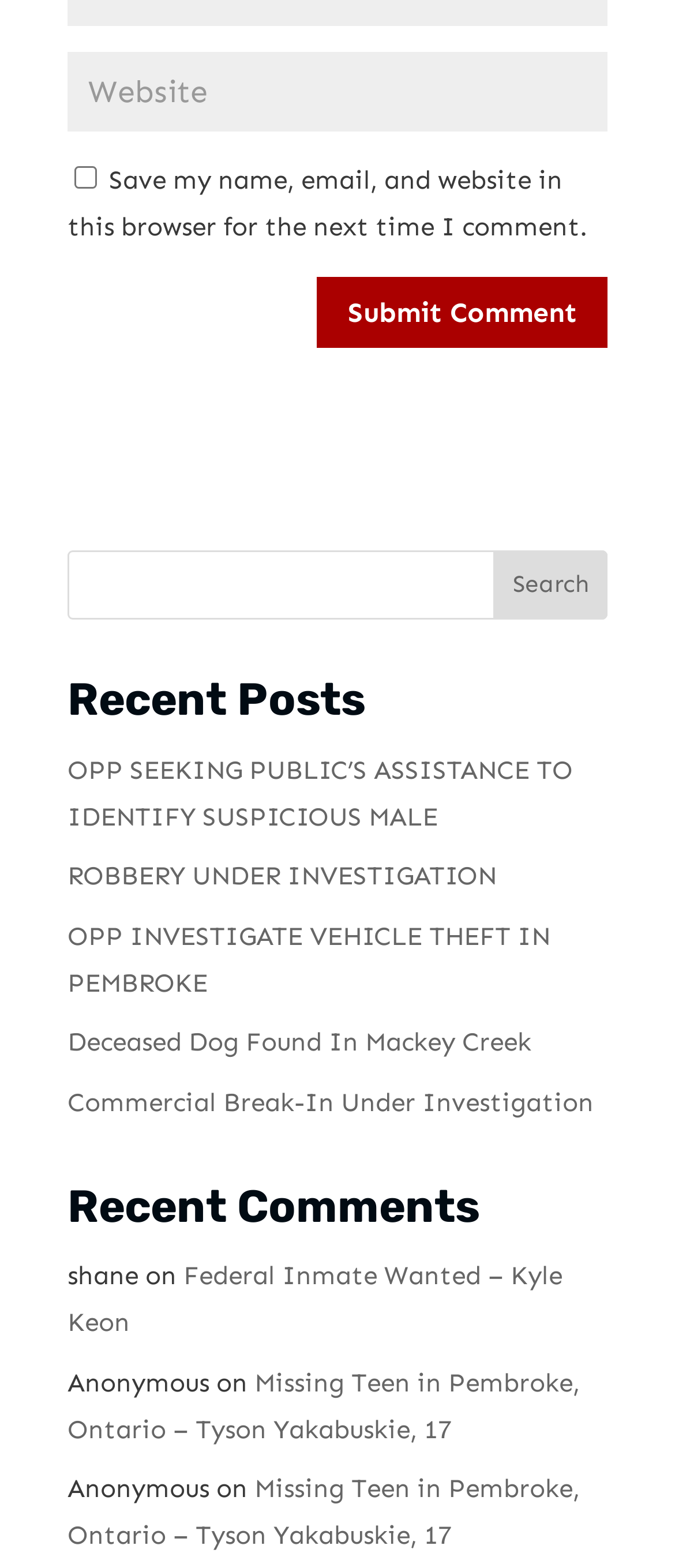Give the bounding box coordinates for the element described as: "Commercial Break-In Under Investigation".

[0.1, 0.693, 0.879, 0.713]